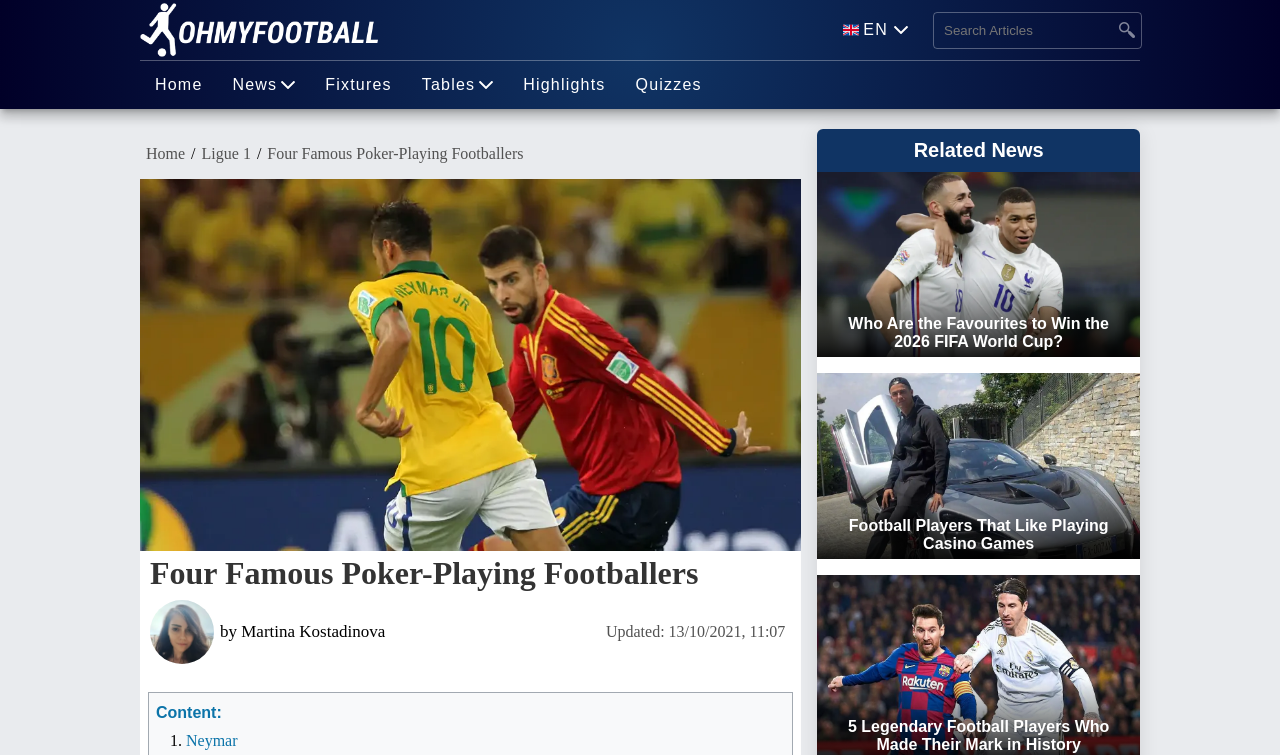Please answer the following question using a single word or phrase: What is the language of the website?

English